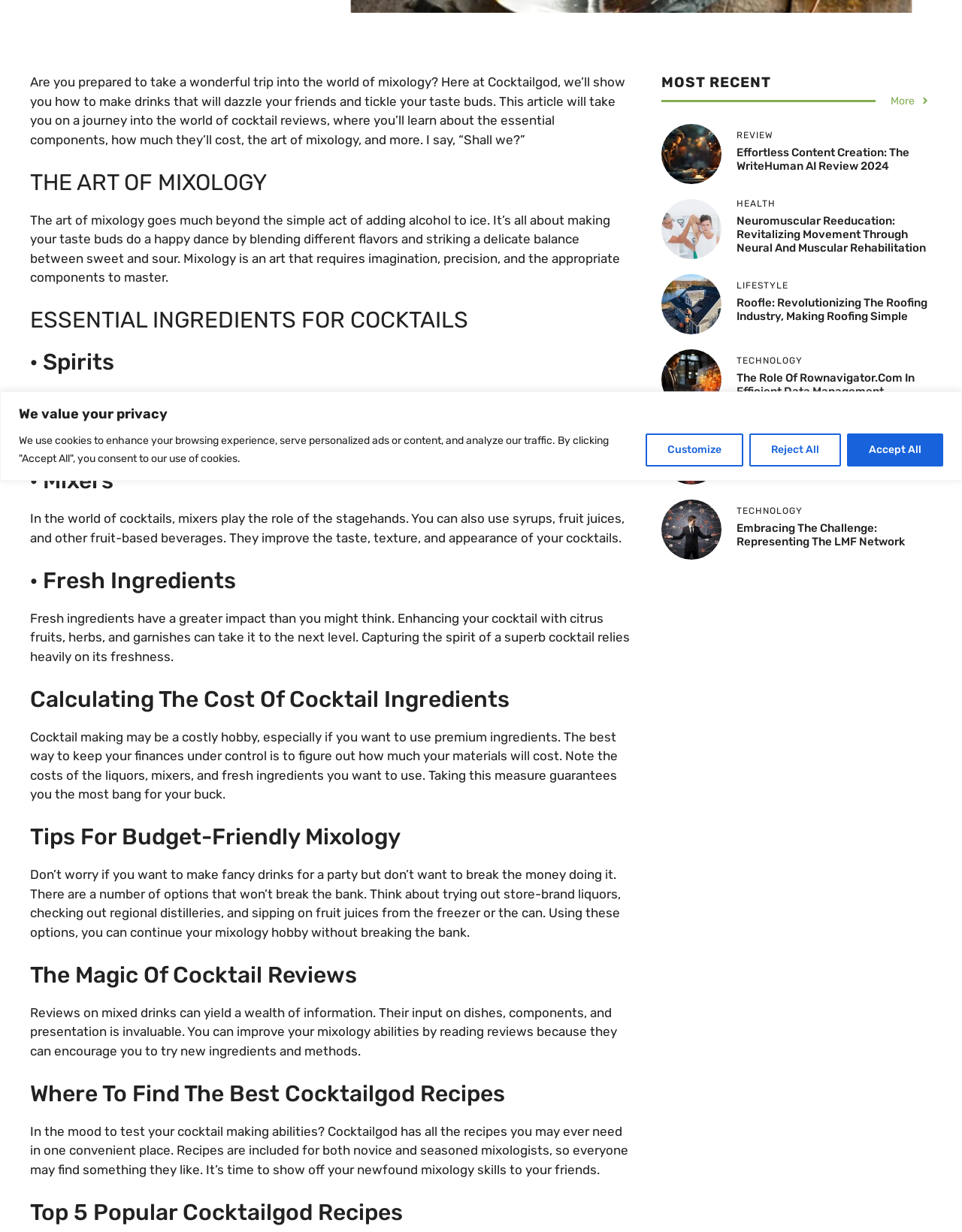Please determine the bounding box coordinates for the UI element described here. Use the format (top-left x, top-left y, bottom-right x, bottom-right y) with values bounded between 0 and 1: Customize

[0.671, 0.352, 0.773, 0.378]